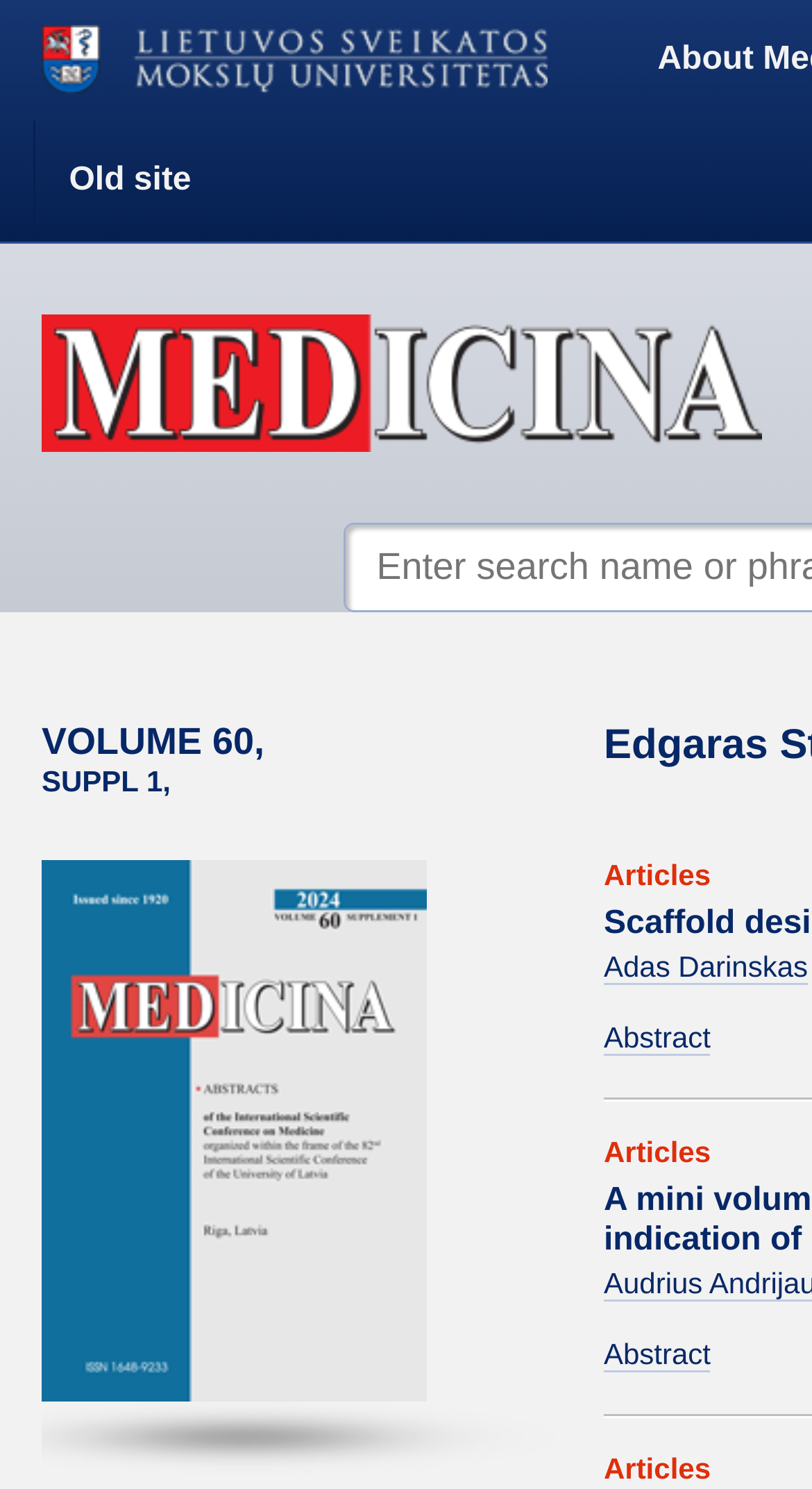How many images are there on the webpage?
Refer to the image and provide a one-word or short phrase answer.

2